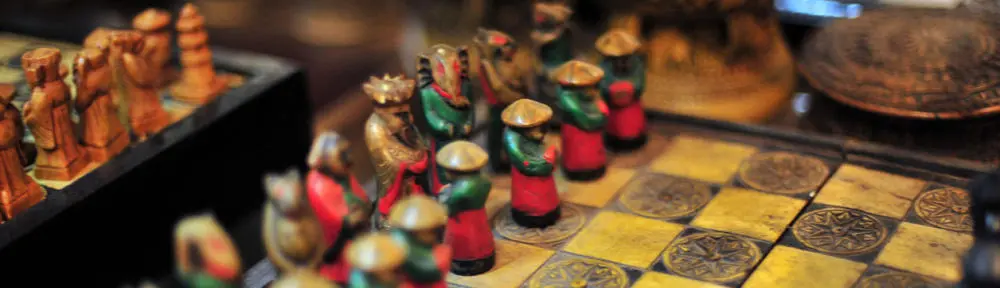Write a descriptive caption for the image, covering all notable aspects.

The image showcases a beautifully crafted chess set, featuring intricately detailed pieces that depict characters dressed in traditional attire. The vibrant colors of the pieces, primarily red and green, stand out against the aged yellow and brown tones of the chessboard. The board itself is adorned with ornate patterns, adding to the overall aesthetic appeal. In the foreground, the pawns are prominently displayed, while the back row hints at more elaborate pieces, including a king and queen, creating a sense of competition and strategy. This artistic chess set not only serves as a game but also as a decorative piece that reflects cultural artistry and craftsmanship. The background is softly blurred, emphasizing the chess set as the focal point of the image.